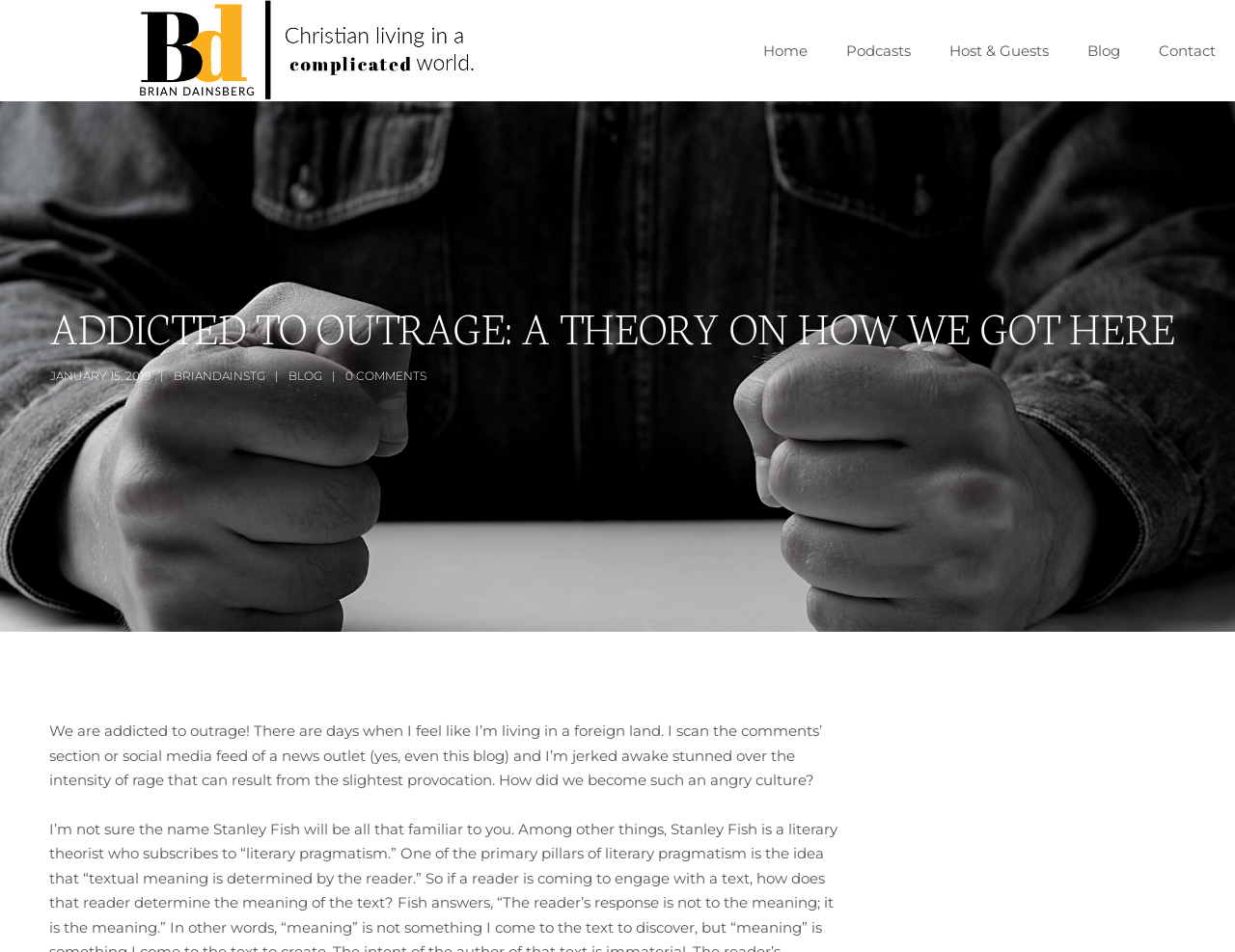Using the image as a reference, answer the following question in as much detail as possible:
What is the website's navigation menu?

I found the website's navigation menu by looking at the link elements located at the top of the webpage, which contain the texts 'Home', 'Podcasts', 'Host & Guests', 'Blog', and 'Contact'.